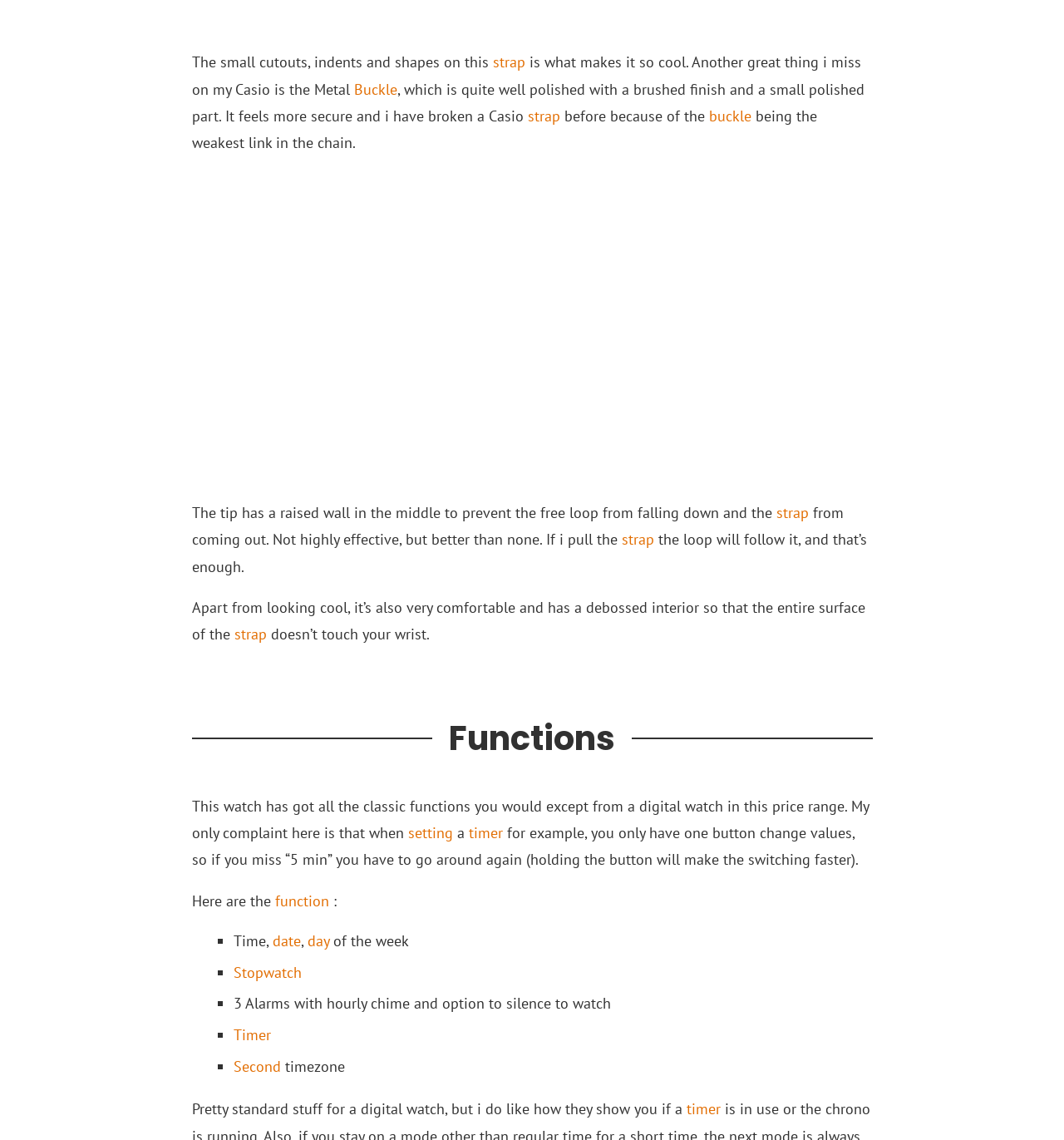Using the provided description +61 8 6389 0270, find the bounding box coordinates for the UI element. Provide the coordinates in (top-left x, top-left y, bottom-right x, bottom-right y) format, ensuring all values are between 0 and 1.

None